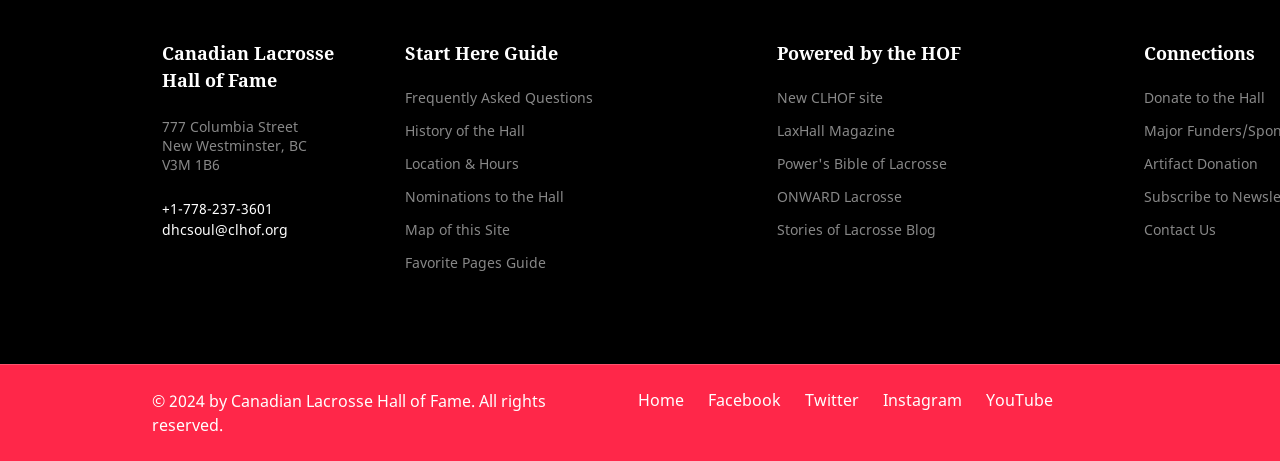What is the copyright year of the website?
Using the information from the image, give a concise answer in one word or a short phrase.

2024